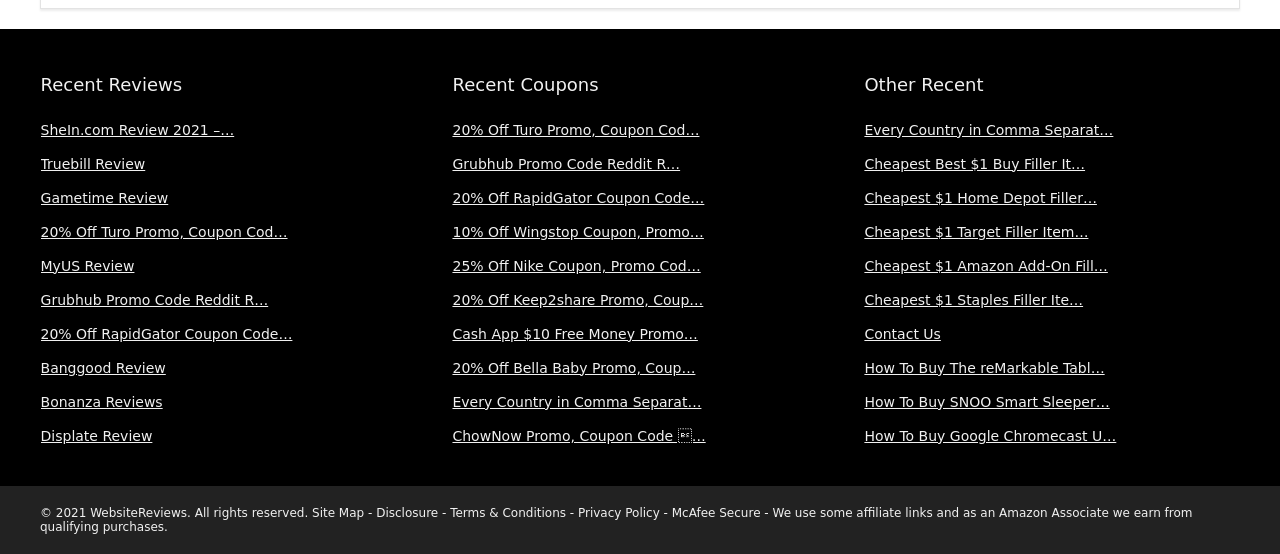Please determine the bounding box coordinates, formatted as (top-left x, top-left y, bottom-right x, bottom-right y), with all values as floating point numbers between 0 and 1. Identify the bounding box of the region described as: Terms & Conditions

[0.352, 0.912, 0.442, 0.938]